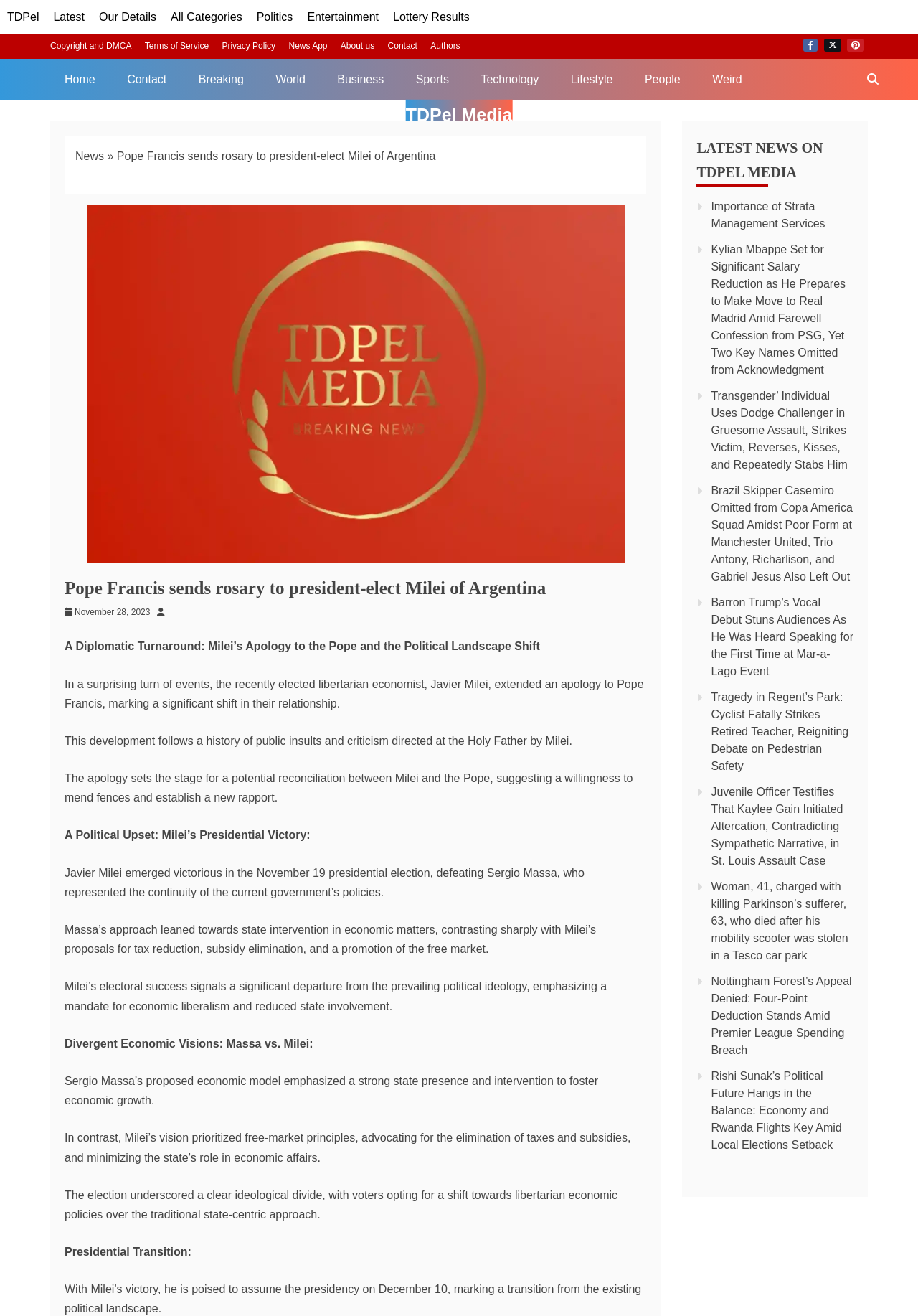Find the bounding box coordinates for the HTML element described in this sentence: "Importance of Strata Management Services". Provide the coordinates as four float numbers between 0 and 1, in the format [left, top, right, bottom].

[0.775, 0.152, 0.899, 0.174]